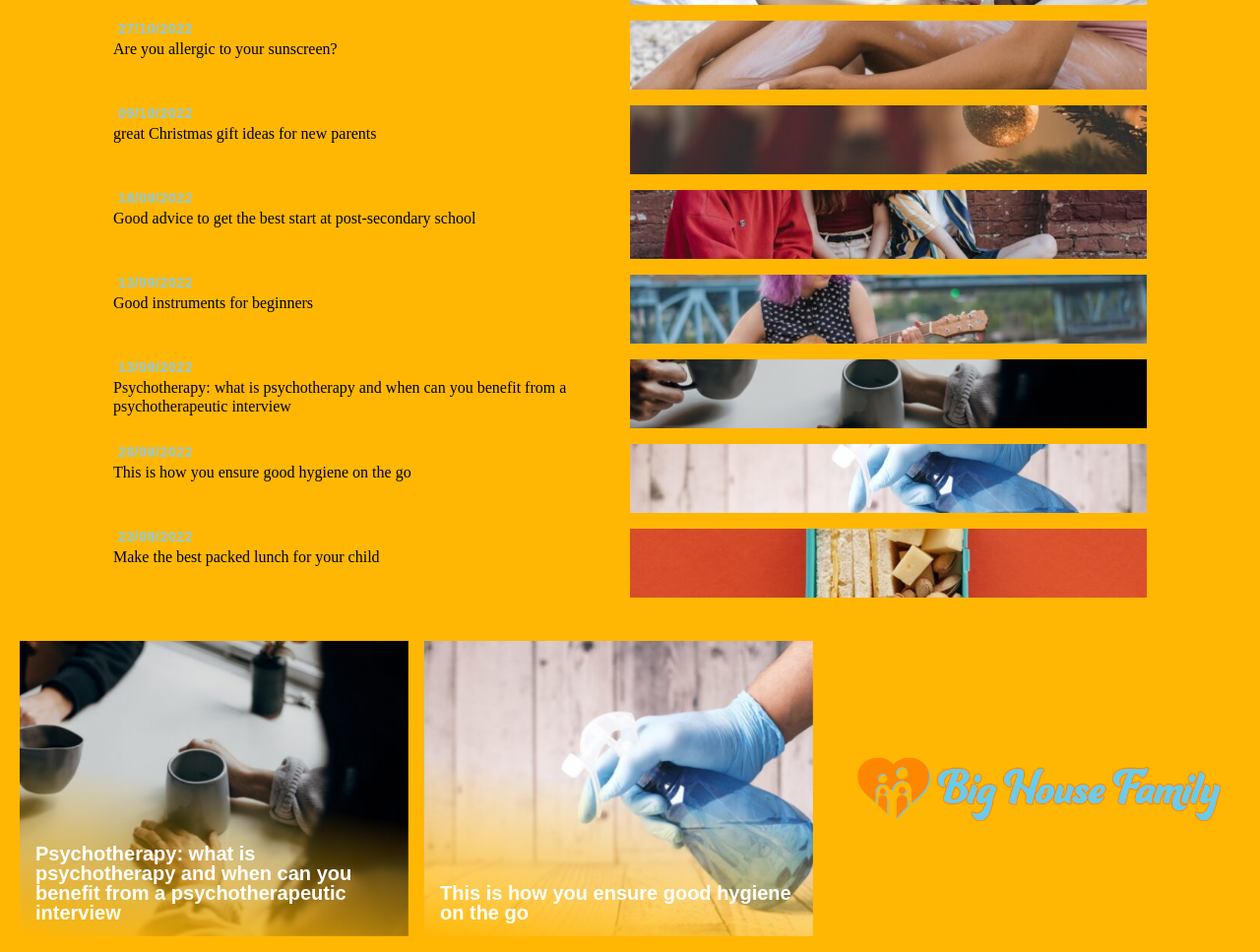Answer the question with a brief word or phrase:
What is the position of the image?

Right side